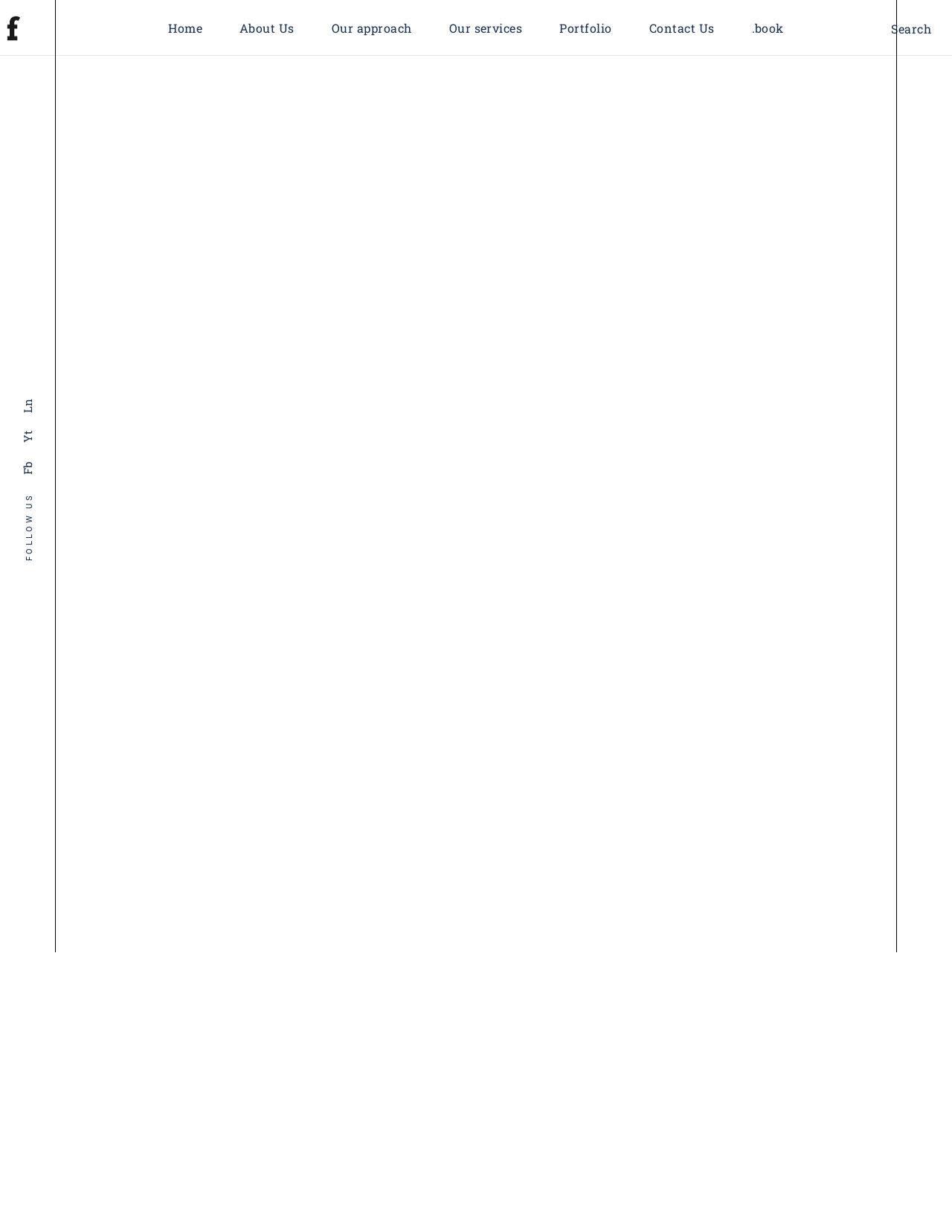Given the description of the UI element: "Compare", predict the bounding box coordinates in the form of [left, top, right, bottom], with each value being a float between 0 and 1.

None